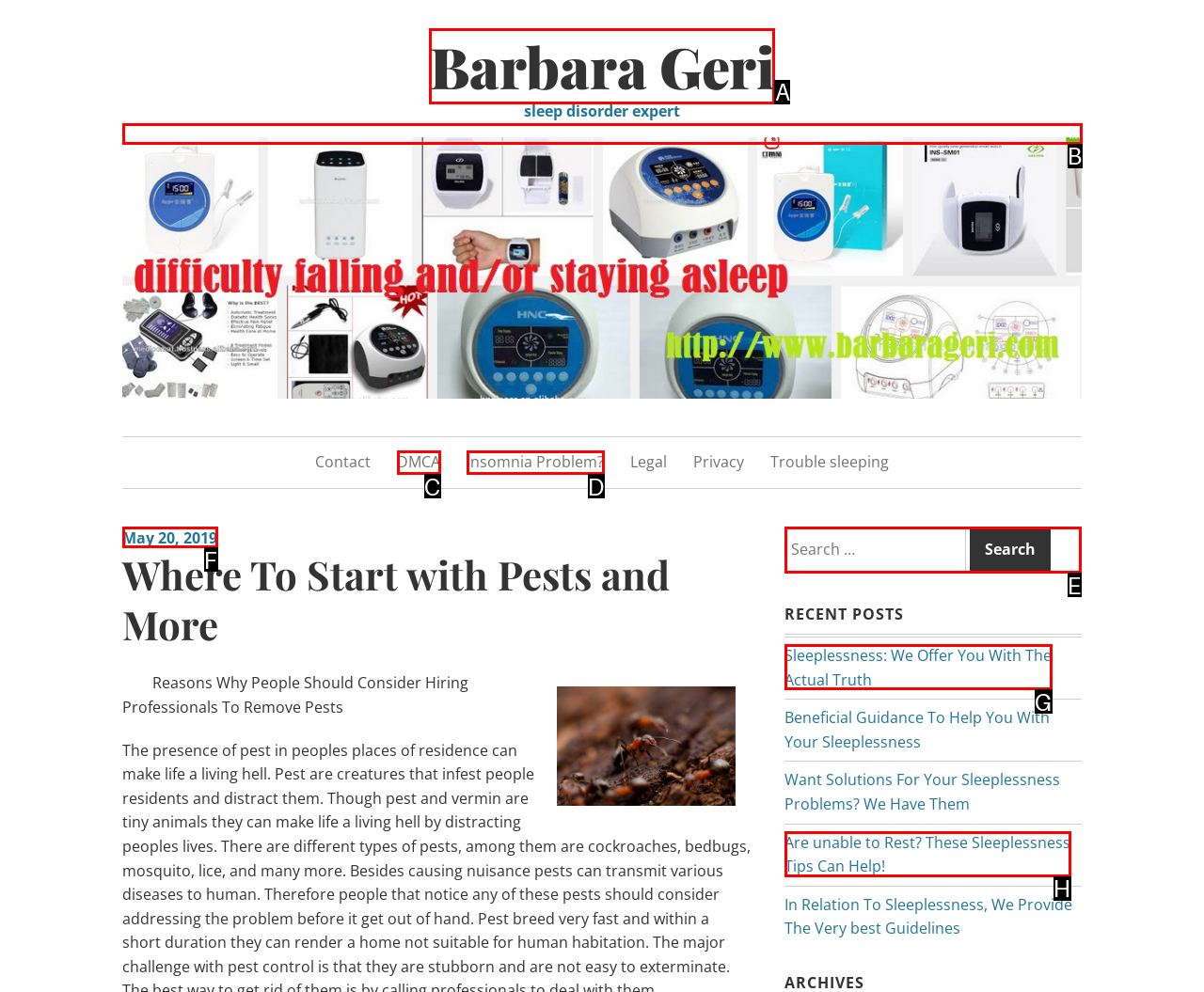Which HTML element should be clicked to complete the following task: Search for something?
Answer with the letter corresponding to the correct choice.

E